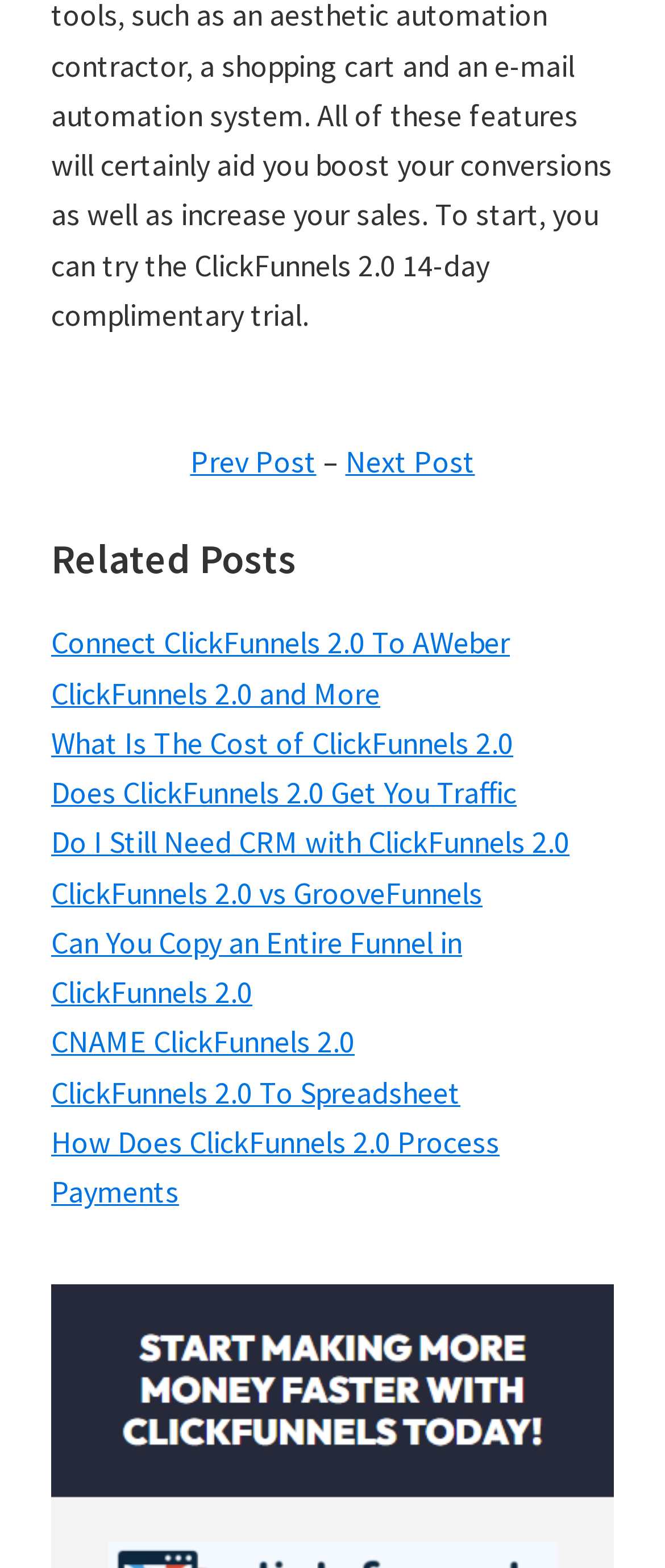Please identify the bounding box coordinates of the element's region that I should click in order to complete the following instruction: "View 'Connect ClickFunnels 2.0 To AWeber'". The bounding box coordinates consist of four float numbers between 0 and 1, i.e., [left, top, right, bottom].

[0.077, 0.398, 0.767, 0.423]